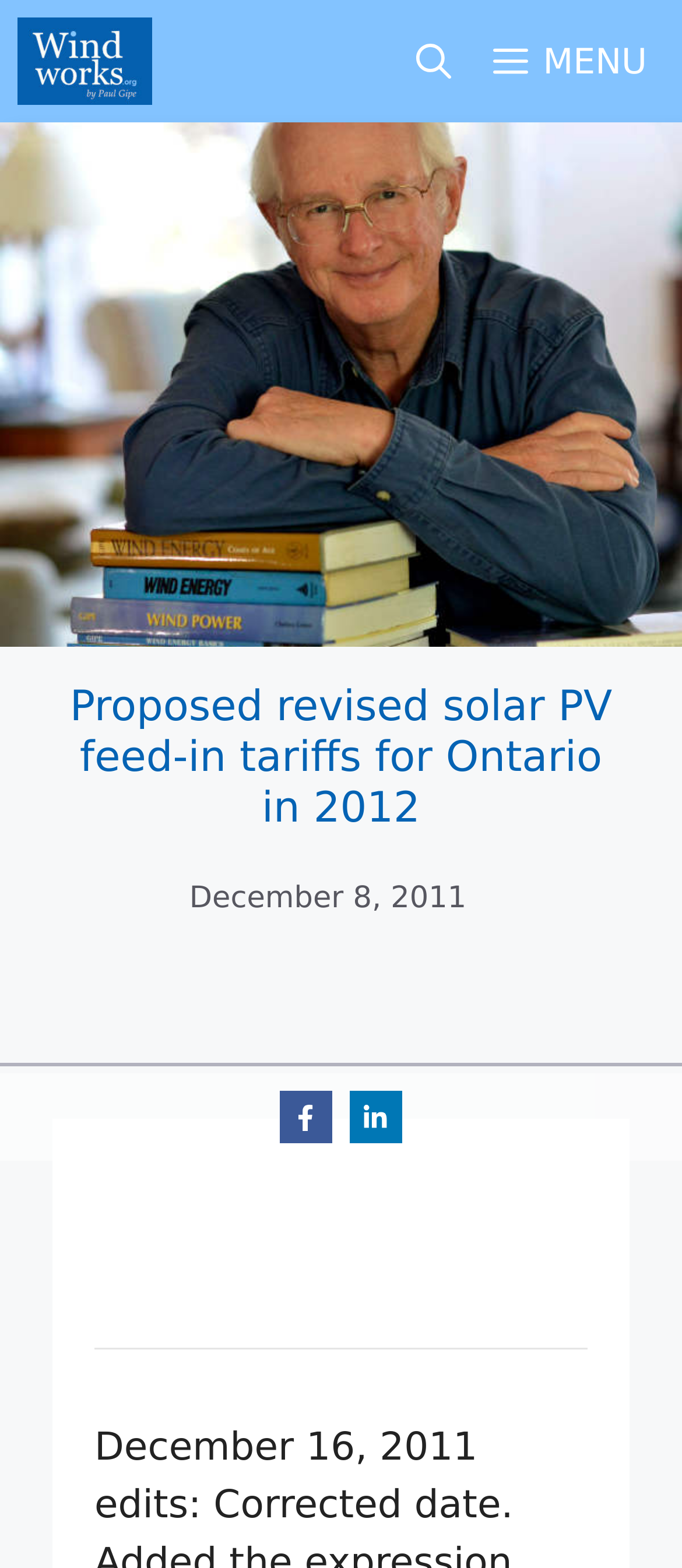Describe the entire webpage, focusing on both content and design.

The webpage appears to be a blog post or article discussing proposed revised solar PV feed-in tariffs for Ontario in 2012. At the top left of the page, there is a logo and link to "WIND WORKS" accompanied by an image. To the right of this, there is a button labeled "MENU" that controls a mobile menu. Further to the right, there is a link to "Open Search Bar".

Below these top-level elements, the main content of the page begins with a heading that summarizes the topic of the article. This heading is centered near the top of the page. Below the heading, there is a timestamp indicating that the article was published on December 8, 2011.

In the bottom half of the page, there are social media links to Facebook and LinkedIn, each accompanied by an image. These links are positioned side by side, with the Facebook link on the left and the LinkedIn link on the right.